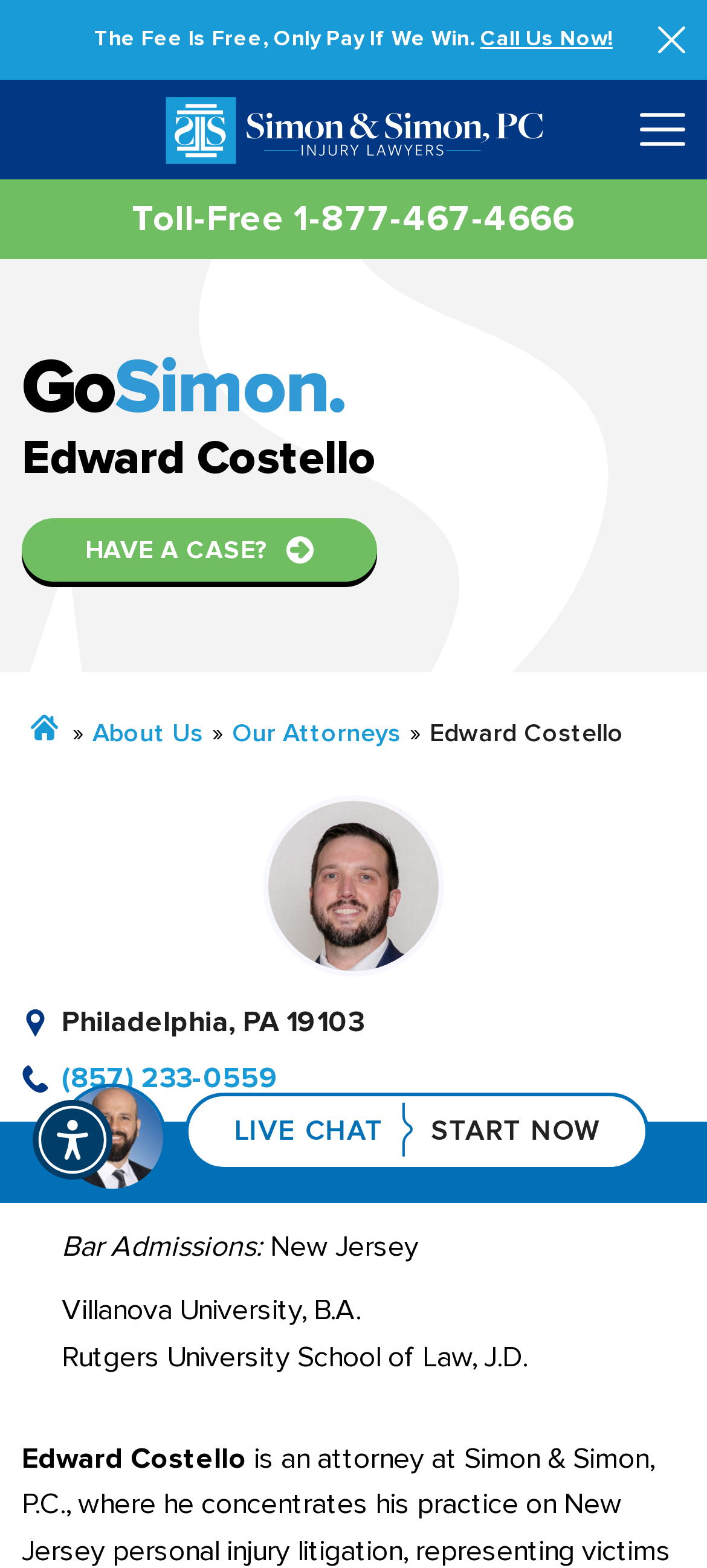What is the name of the attorney represented on this webpage?
Look at the screenshot and respond with one word or a short phrase.

Edward Costello